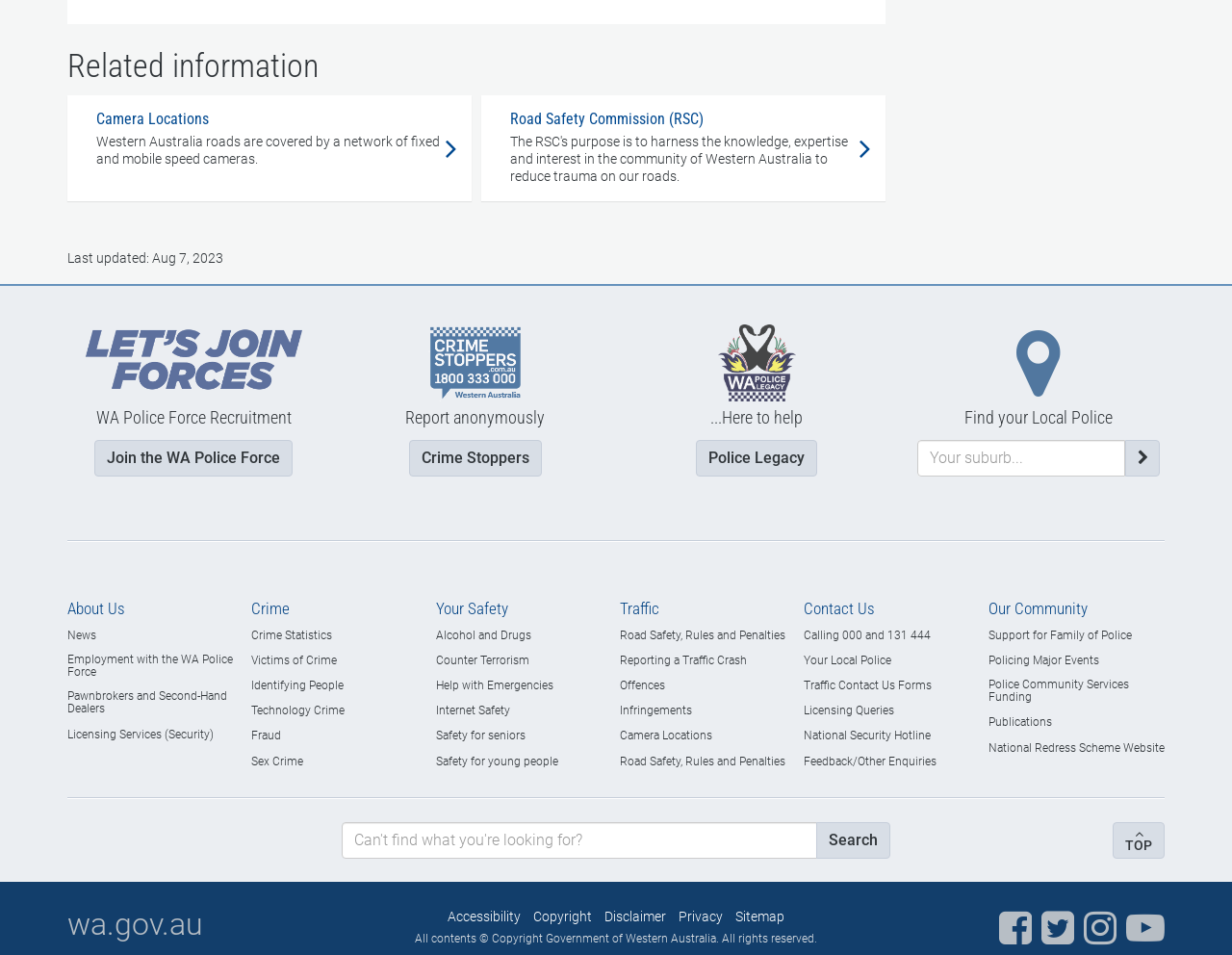Please locate the bounding box coordinates of the region I need to click to follow this instruction: "Search this site".

[0.277, 0.861, 0.723, 0.899]